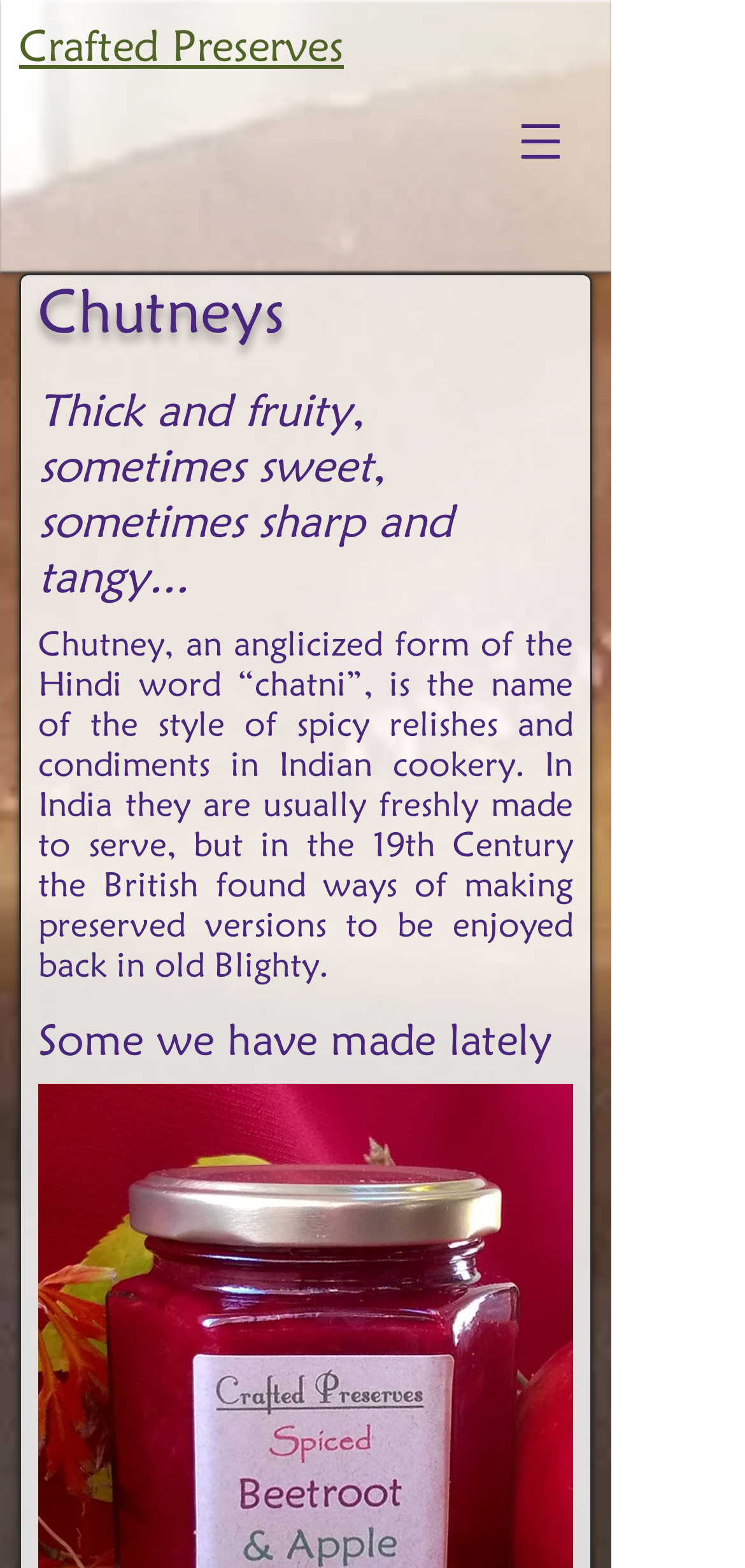Answer briefly with one word or phrase:
What type of preserves are crafted?

Chutneys